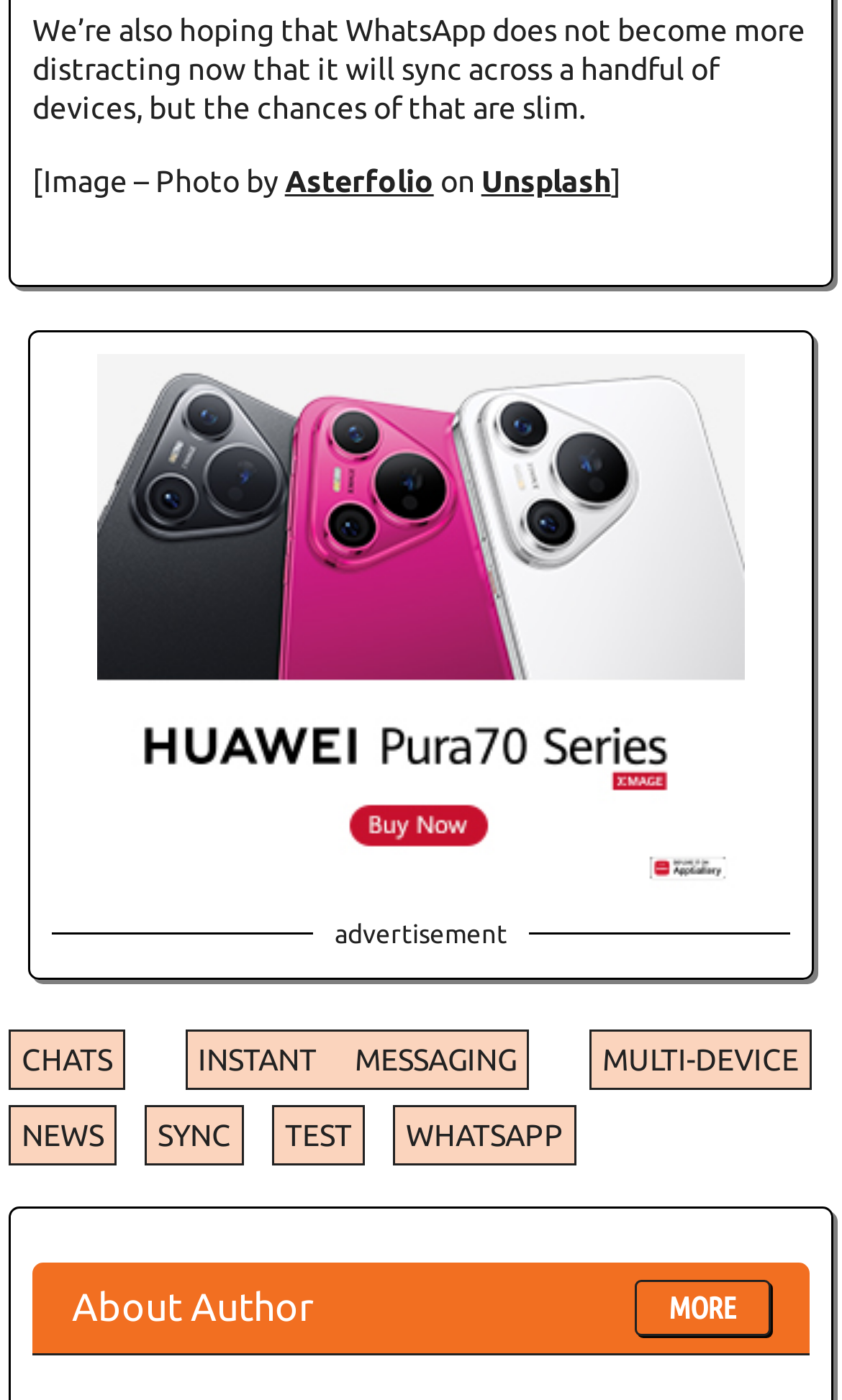Is there an image present in the article?
Using the visual information, reply with a single word or short phrase.

Yes